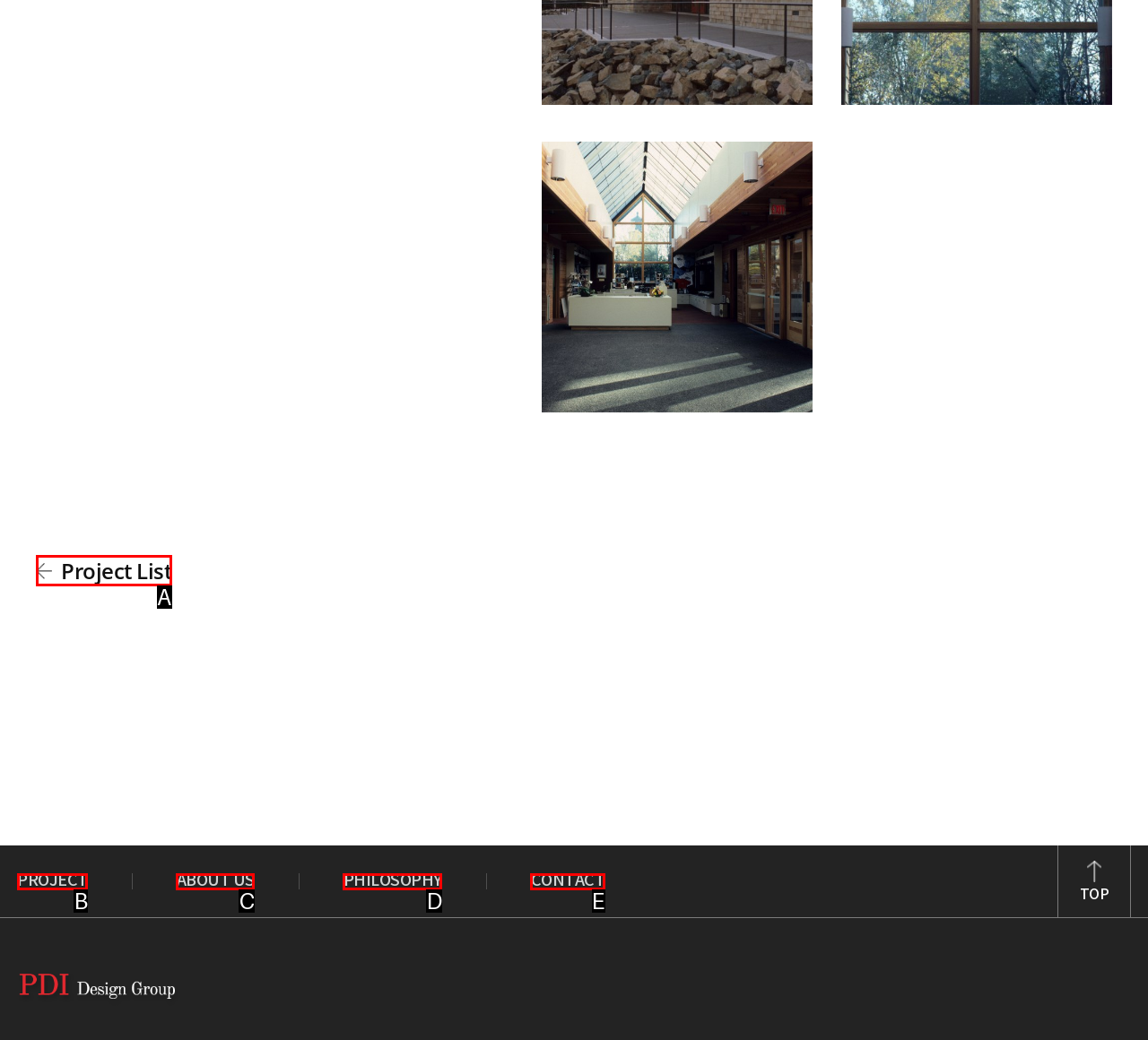Pick the option that corresponds to: parent_node: Search… name="s"
Provide the letter of the correct choice.

None